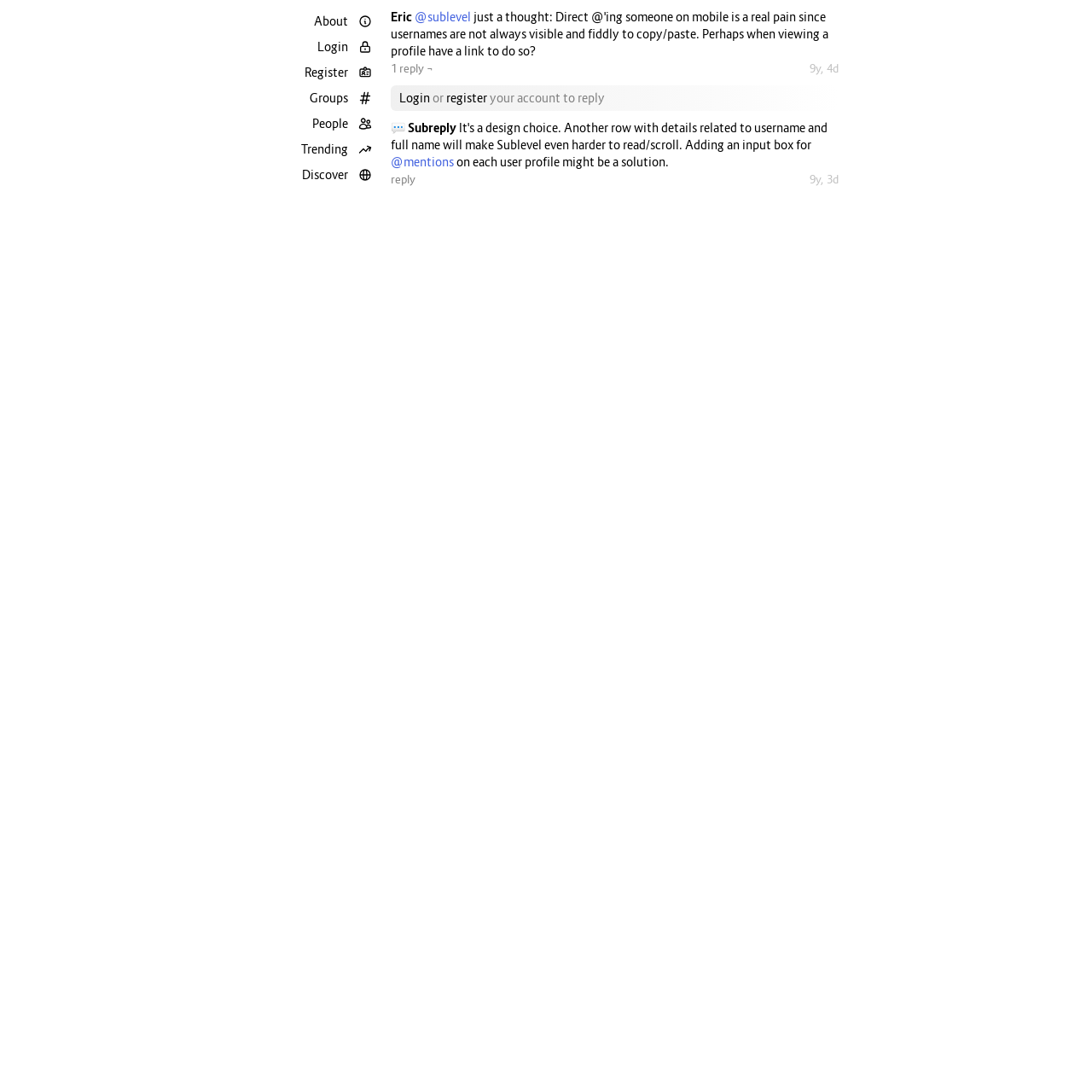Find the bounding box coordinates of the clickable region needed to perform the following instruction: "view Eric's profile". The coordinates should be provided as four float numbers between 0 and 1, i.e., [left, top, right, bottom].

[0.357, 0.009, 0.379, 0.022]